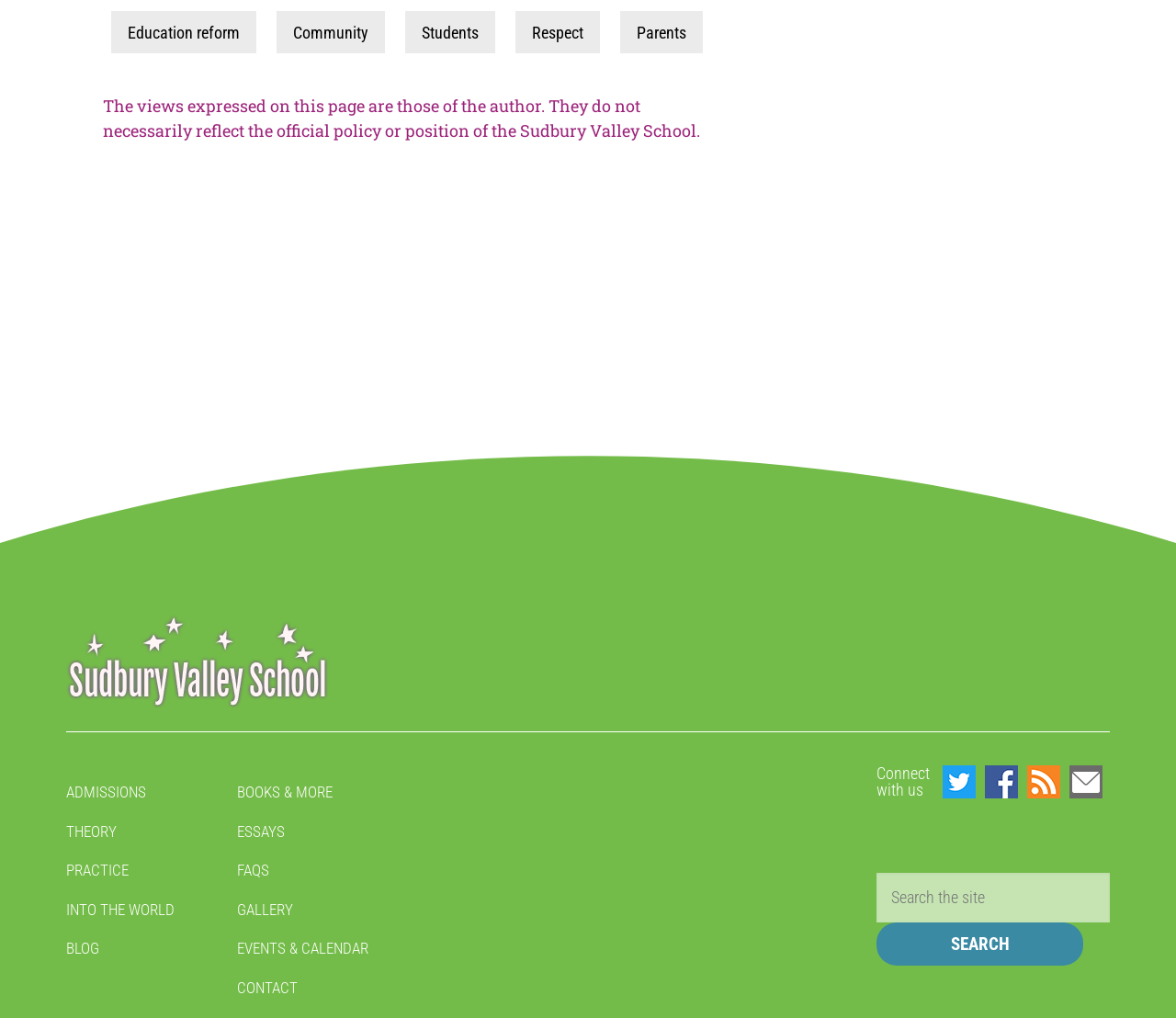Pinpoint the bounding box coordinates for the area that should be clicked to perform the following instruction: "Go to the 'ADMISSIONS' page".

[0.056, 0.769, 0.124, 0.787]